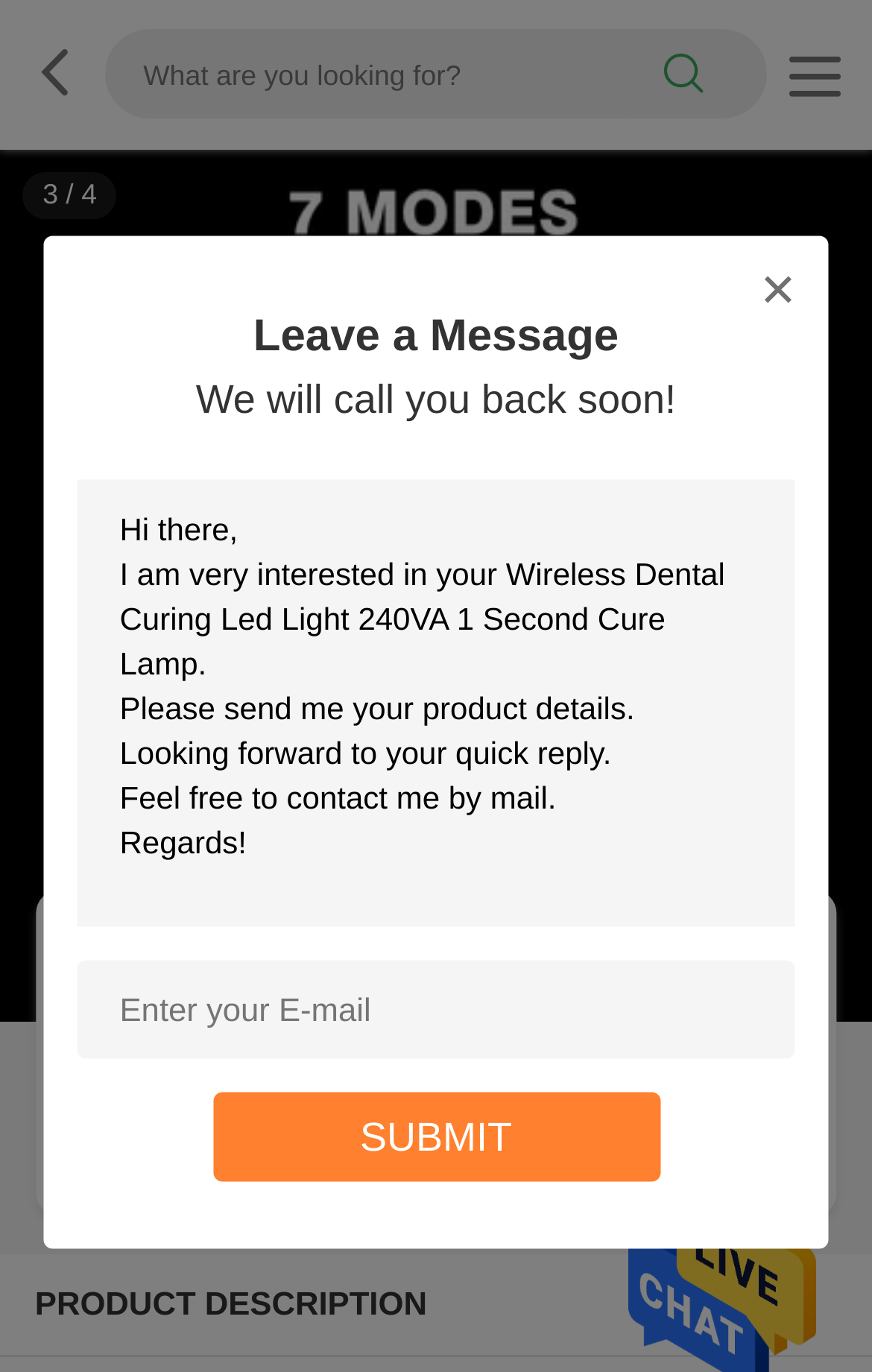Highlight the bounding box of the UI element that corresponds to this description: "Contact Us".

[0.521, 0.791, 0.919, 0.852]